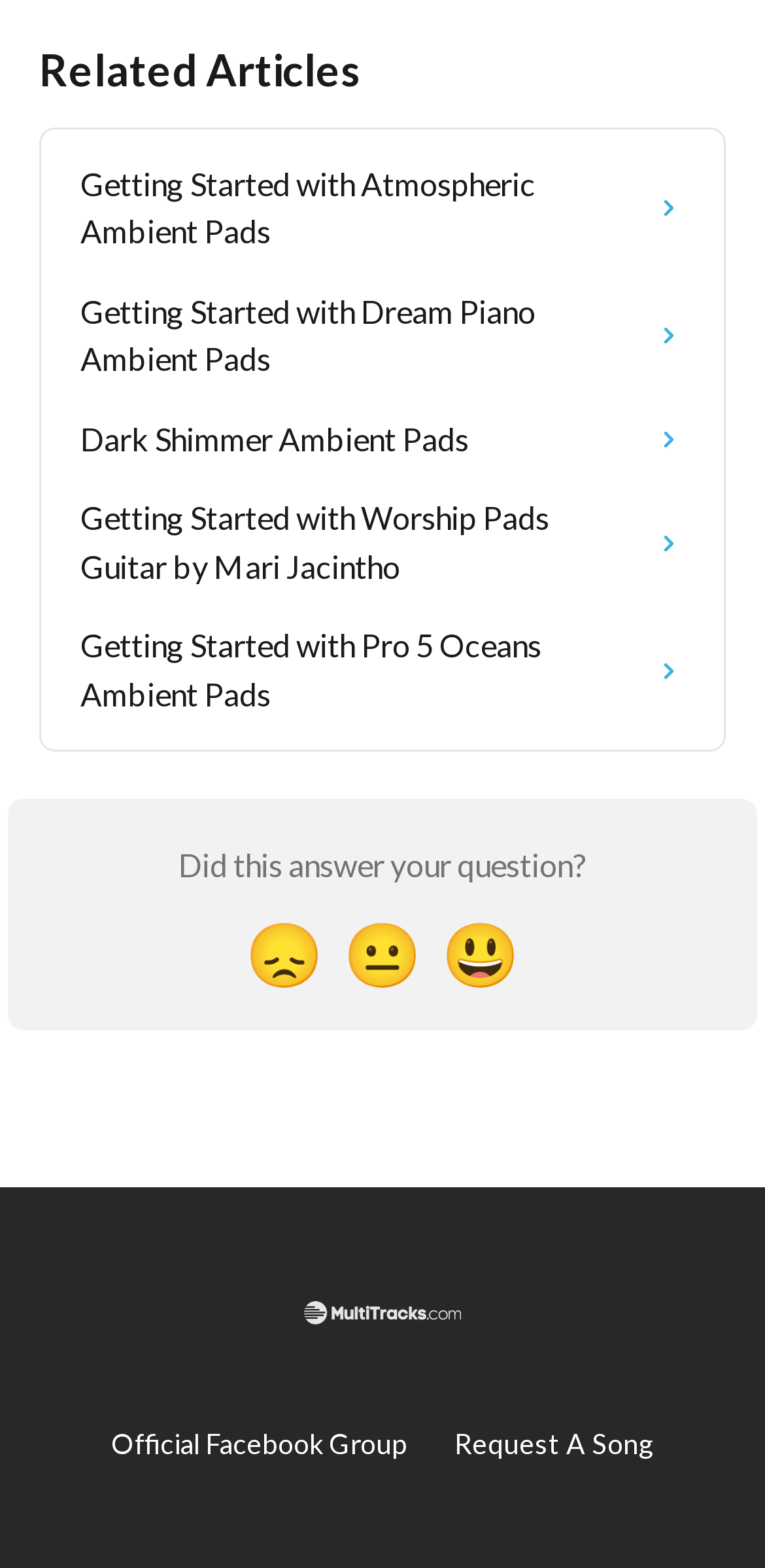Determine the bounding box for the UI element described here: "aria-label="linkedin"".

None